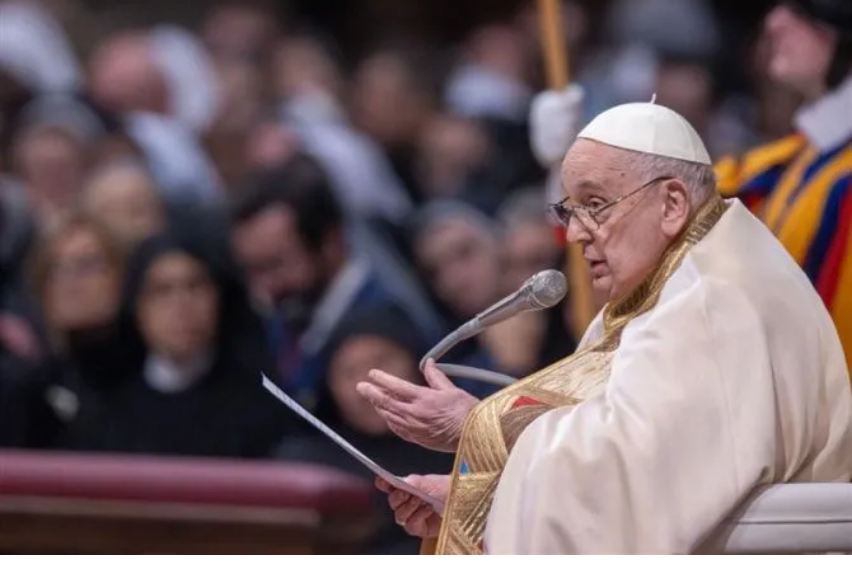Elaborate on the contents of the image in great detail.

Pope Francis delivers a heartfelt message during a significant event, embodying his role as a spiritual leader. Dressed in traditional papal attire, he gestures expressively while holding a sheet of paper, emphasizing key points of his address. A diverse audience surrounds him, including religious figures and laypeople, who attentively listen and engage with his words. The atmosphere is one of reverence and connection, reflecting the Pope's commitment to addressing contemporary issues and inspiring people in their faith. The event is highlighted by the presence of ceremonial guards in the background, adding to the solemnity and importance of the occasion.